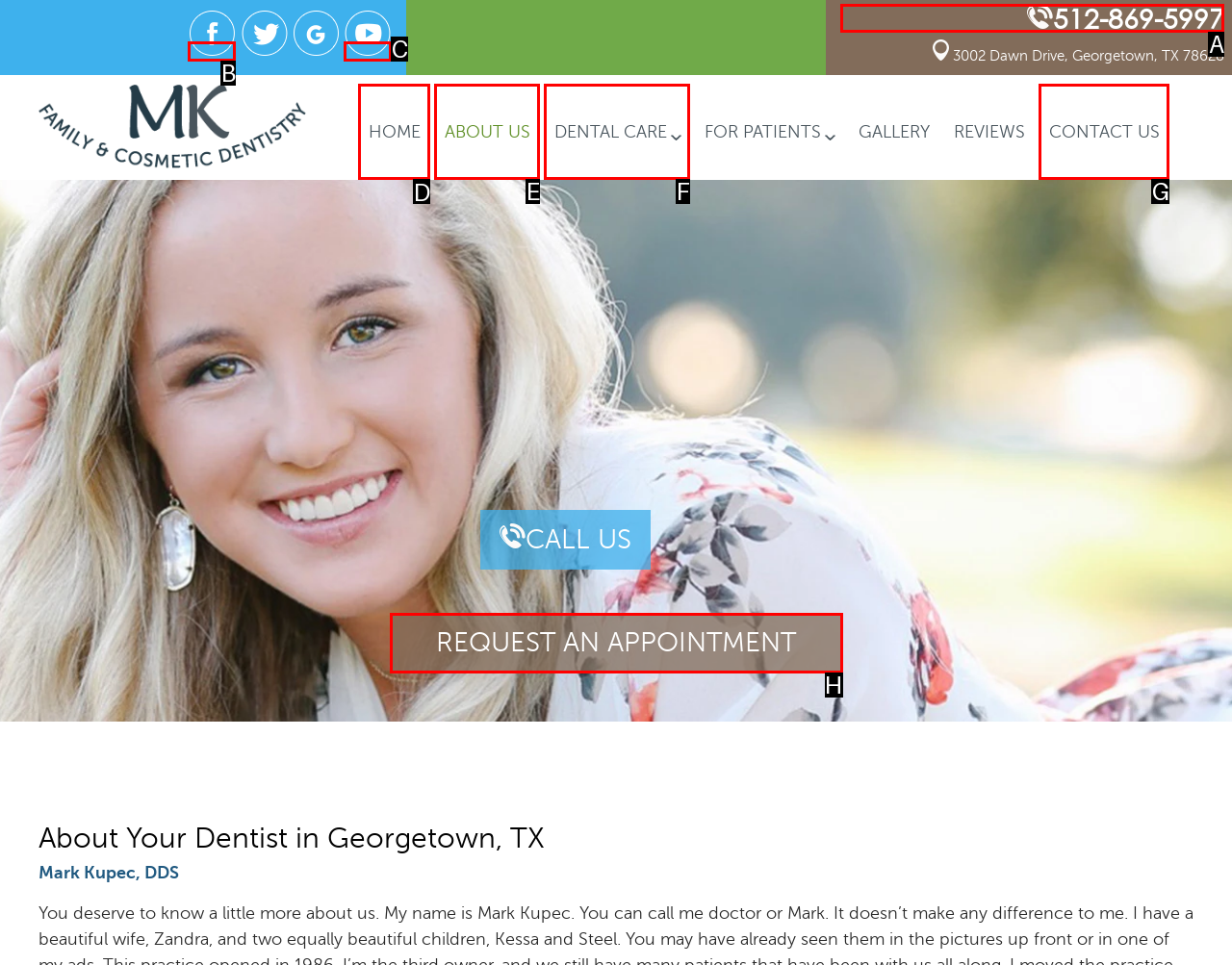Determine which HTML element should be clicked to carry out the following task: Go to the home page Respond with the letter of the appropriate option.

D